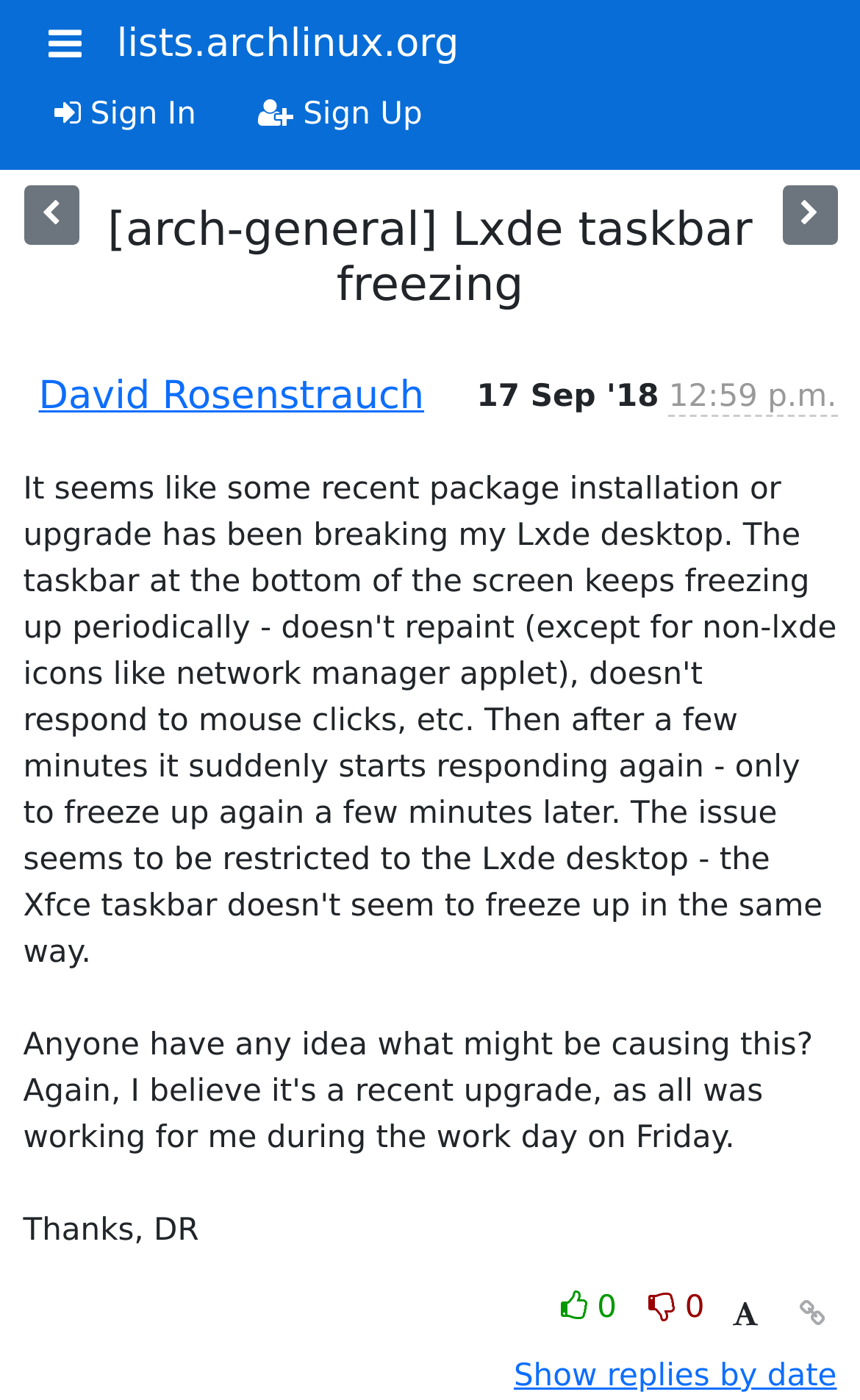Please identify the bounding box coordinates for the region that you need to click to follow this instruction: "View thread".

[0.639, 0.914, 0.741, 0.955]